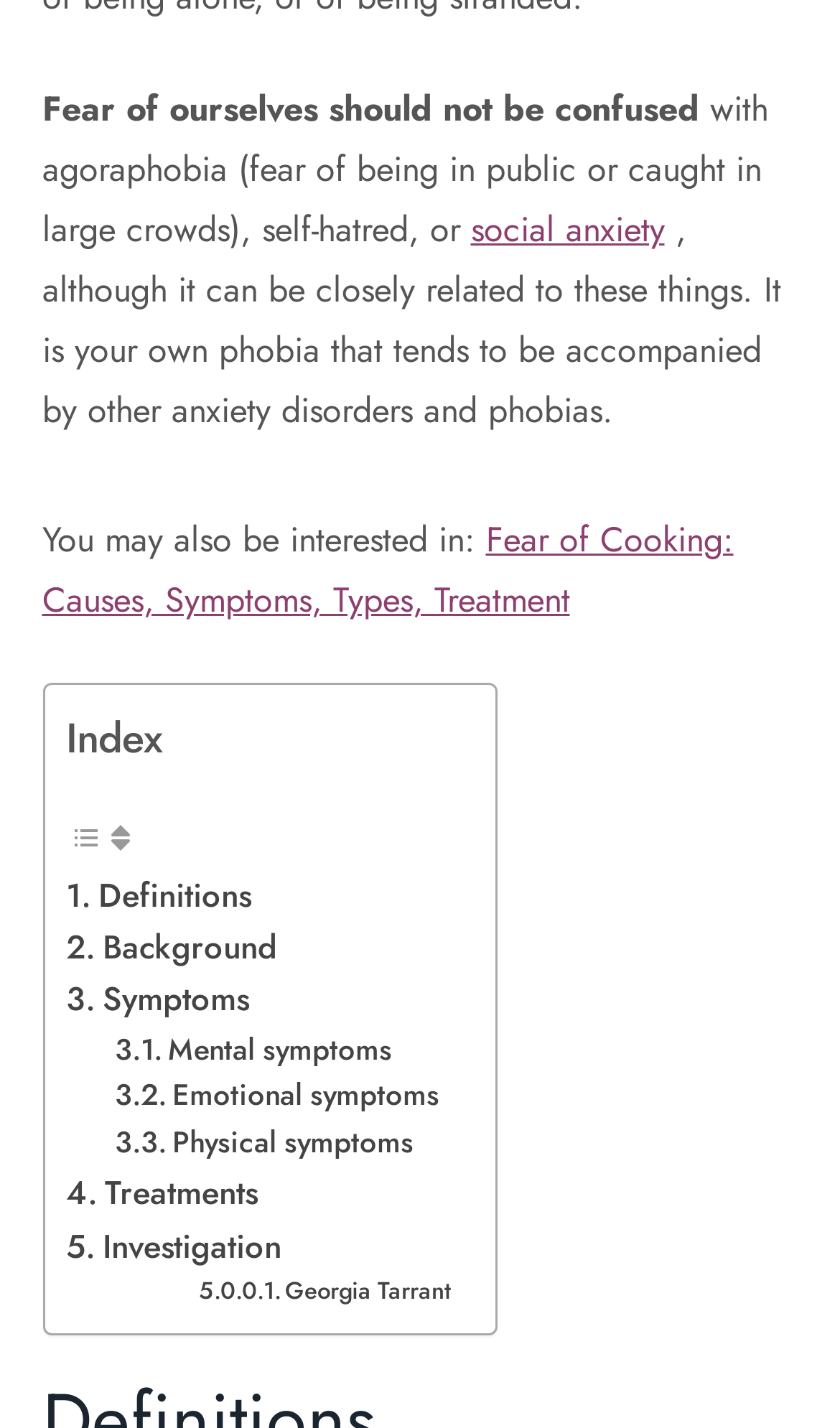Please locate the bounding box coordinates of the element that should be clicked to achieve the given instruction: "click on social anxiety".

[0.56, 0.144, 0.791, 0.178]